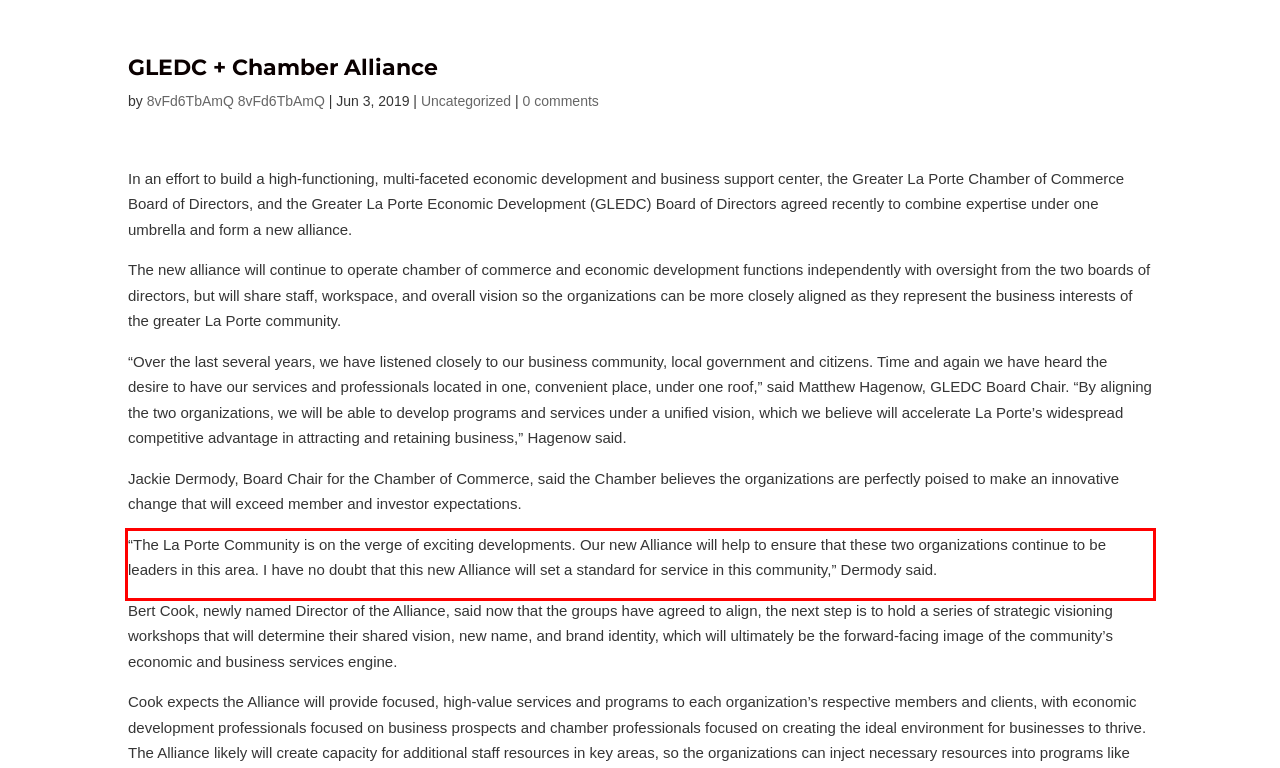Analyze the screenshot of the webpage that features a red bounding box and recognize the text content enclosed within this red bounding box.

“The La Porte Community is on the verge of exciting developments. Our new Alliance will help to ensure that these two organizations continue to be leaders in this area. I have no doubt that this new Alliance will set a standard for service in this community,” Dermody said.